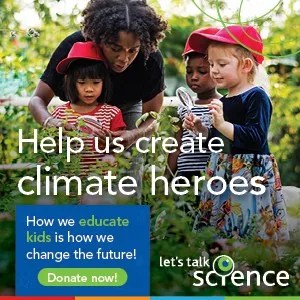Offer a detailed explanation of what is happening in the image.

The image features a vibrant outdoor scene where a caregiver, with curly hair, actively engages with three young children in a garden-like setting. Each child wears colorful hats and clothes, showcasing a diverse array of patterns and colors. The caregiver demonstrates environmental stewardship as they explore the natural surroundings together, embodying the theme of ecological education. The text overlay urges viewers to "Help us create climate heroes," emphasizing the importance of educating children about climate change and sustainability. A call to action encourages donations to support these educational initiatives, framing the effort as crucial for shaping a better future. The overall message merges the joy of hands-on learning with a commitment to fostering the next generation of environmental advocates.